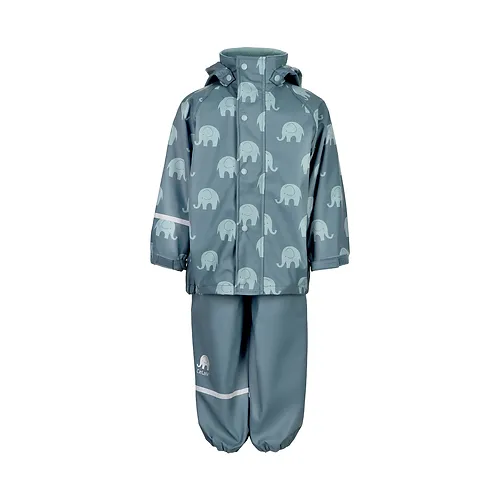Explain what is happening in the image with as much detail as possible.

This image showcases a charming rainwear set from CeLaVi, designed particularly for young children. The set includes a lightweight rain jacket and matching rain pants, both crafted in a soft gray color adorned with playful elephant motifs. The jacket features a detachable hood, ensuring versatility, while its narrow elastic wrist bands help to keep out wind and rain. A full-length zipper provides easy access, complemented by an external windpipe with snaps for added protection. 

The matching rain pants are designed with practicality in mind, featuring adjustable elastic edges and straps that can be fastened under shoes to keep them secure during active play. Both pieces sport reflective stripes for enhanced visibility, making them suitable for use in various weather conditions. This adorable rainwear set not only offers functional protection against the elements but also adds a fun element to rainy day outings for little ones. Priced at €54.95, it’s a delightful choice for parents looking to keep their children dry and stylish!